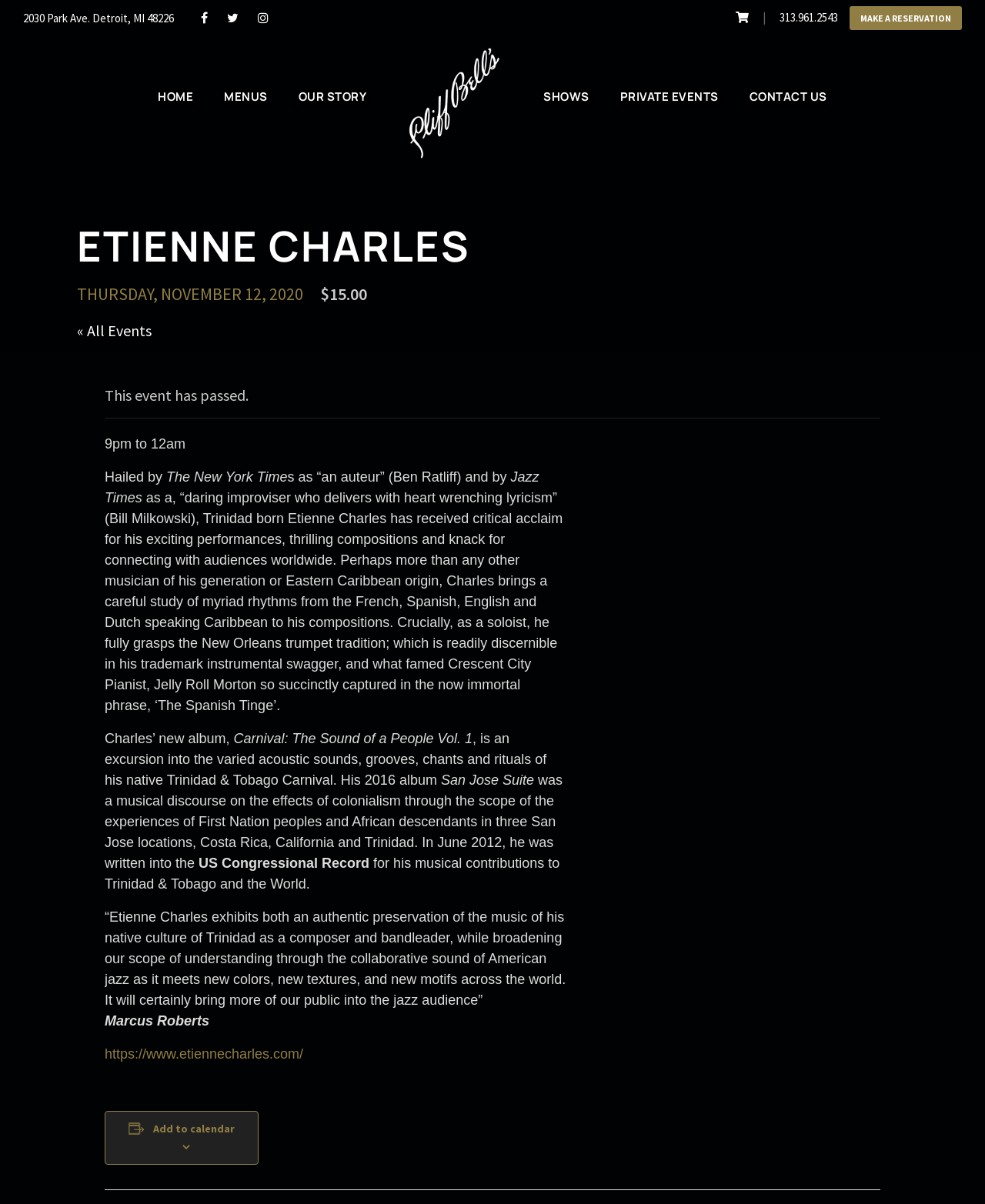Explain the webpage in detail, including its primary components.

This webpage is about Etienne Charles, a Trinidad-born musician, and his upcoming show at Cliff Bell's. At the top of the page, there is a navigation menu with links to "HOME", "MENUS", "OUR STORY", "SHOWS", "PRIVATE EVENTS", and "CONTACT US". Below the navigation menu, there is a large heading "ETIENNE CHARLES" and a subheading "THURSDAY, NOVEMBER 12, 2020" with a price tag of "$15.00". 

On the left side of the page, there is a section with the event details, including the time "9pm to 12am" and a description of Etienne Charles' music style and accomplishments. This section also includes a quote from Marcus Roberts praising Etienne Charles' music. 

On the right side of the page, there is a section with the venue's information, including the address "2030 Park Ave. Detroit, MI 48226", phone number "313.961.2543", and a link to "MAKE A RESERVATION". There are also several social media links and a link to the musician's website. 

At the bottom of the page, there is a button to "Add to calendar" and a small image.